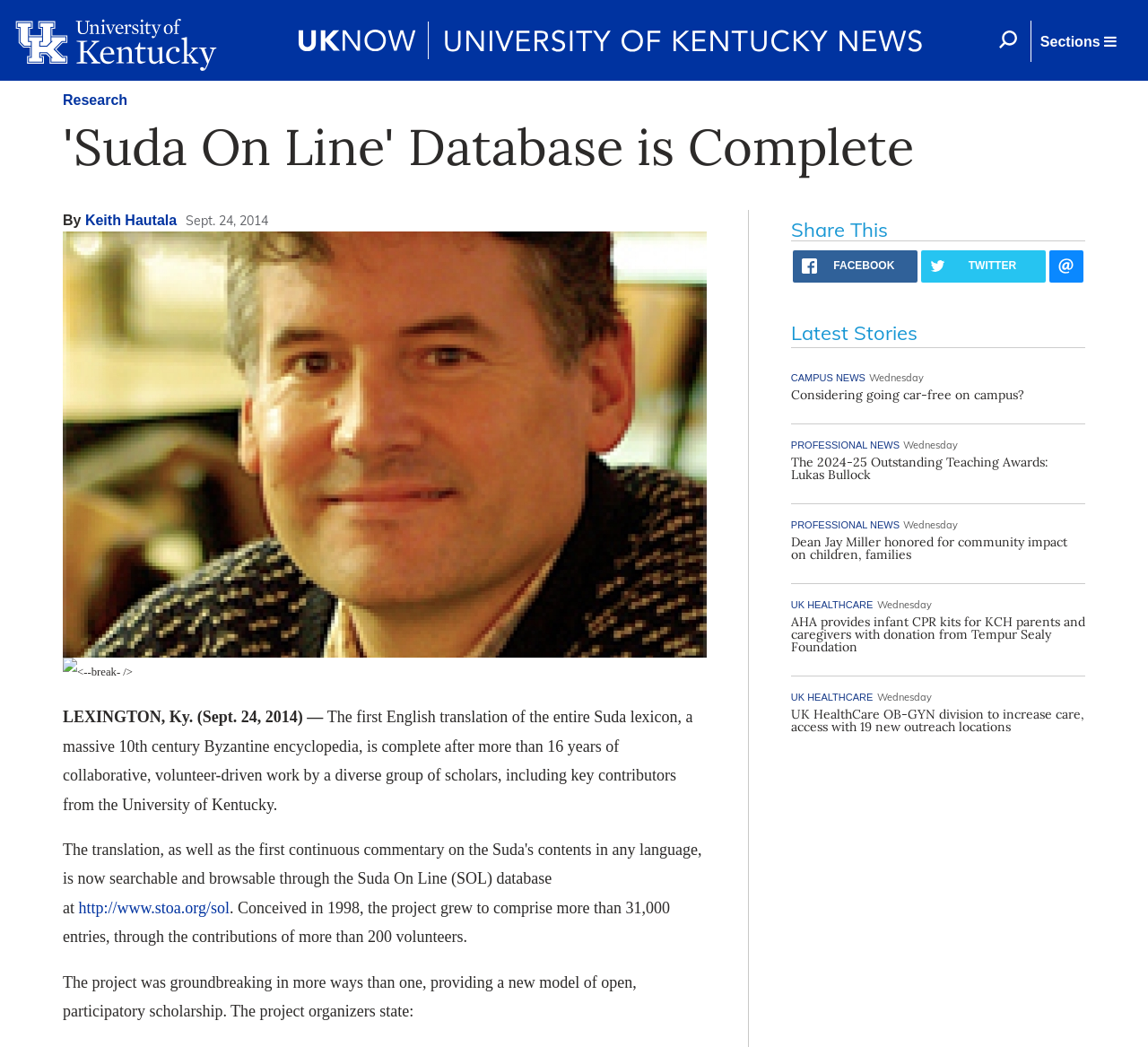Who is the author of the article?
Please answer the question with a detailed and comprehensive explanation.

The article mentions 'By Keith Hautala' which indicates that Keith Hautala is the author of the article.